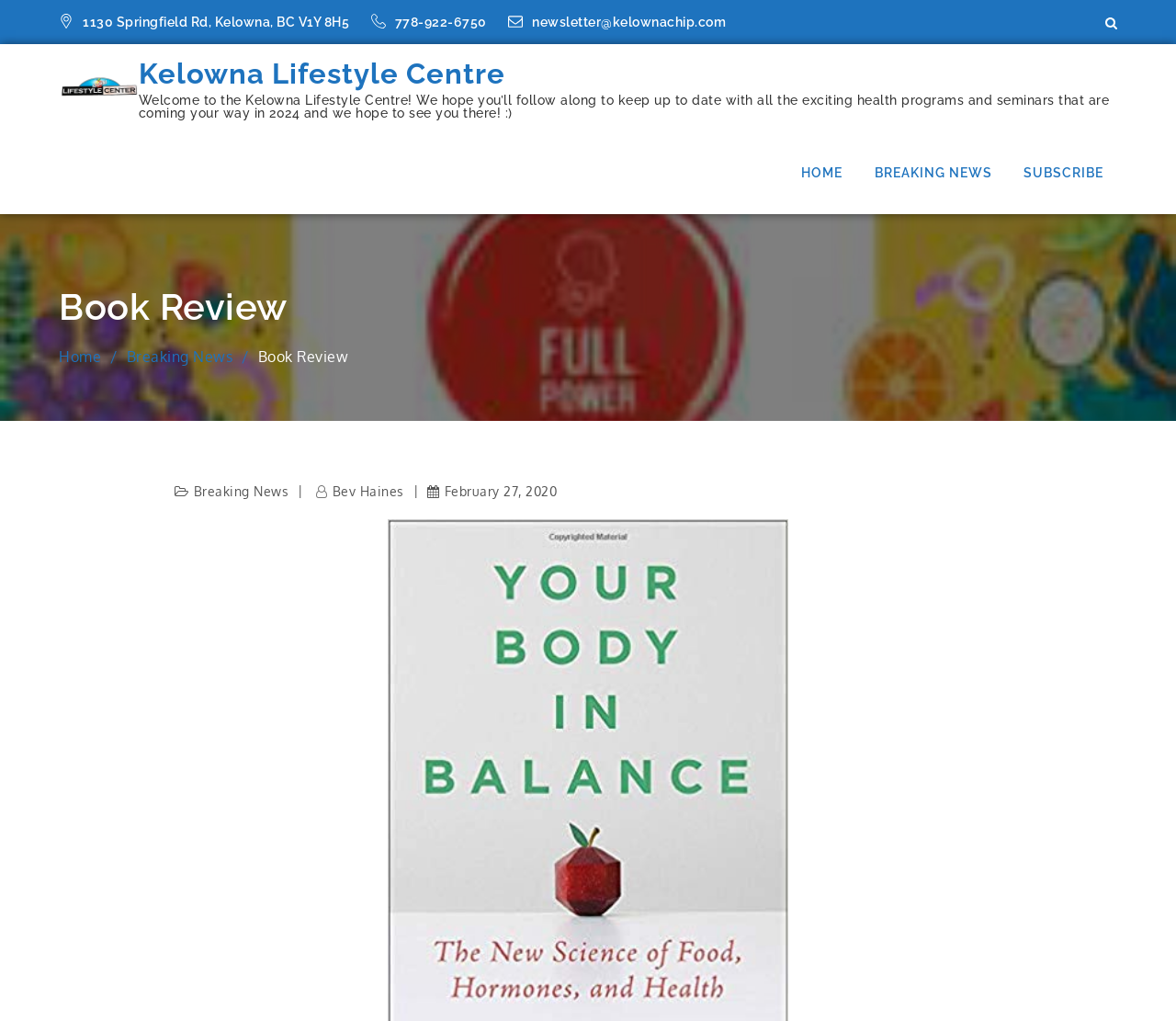Locate the bounding box of the UI element defined by this description: "Subscribe". The coordinates should be given as four float numbers between 0 and 1, formatted as [left, top, right, bottom].

[0.859, 0.129, 0.95, 0.21]